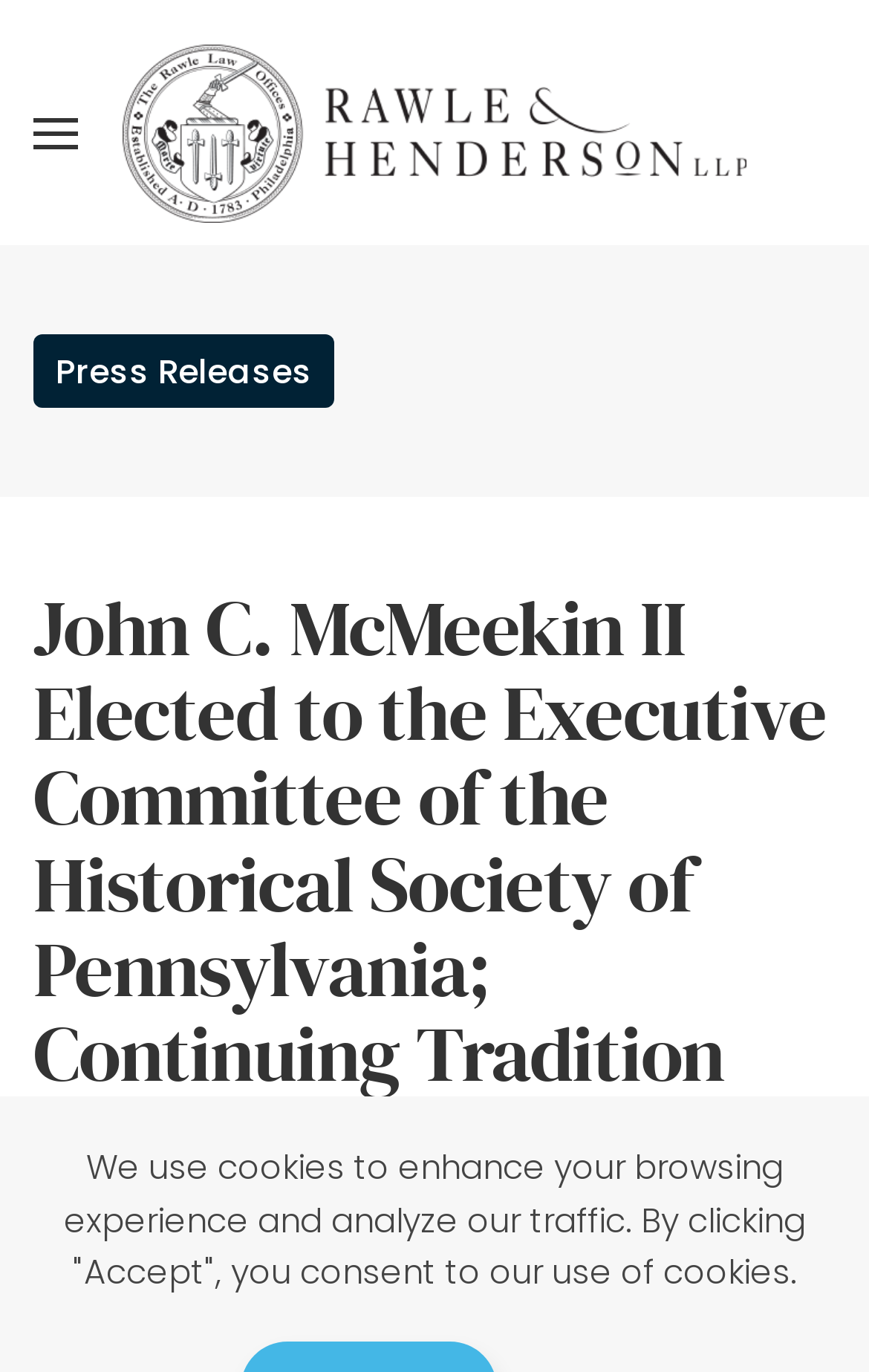Give the bounding box coordinates for the element described by: "Press Releases".

[0.038, 0.244, 0.385, 0.298]